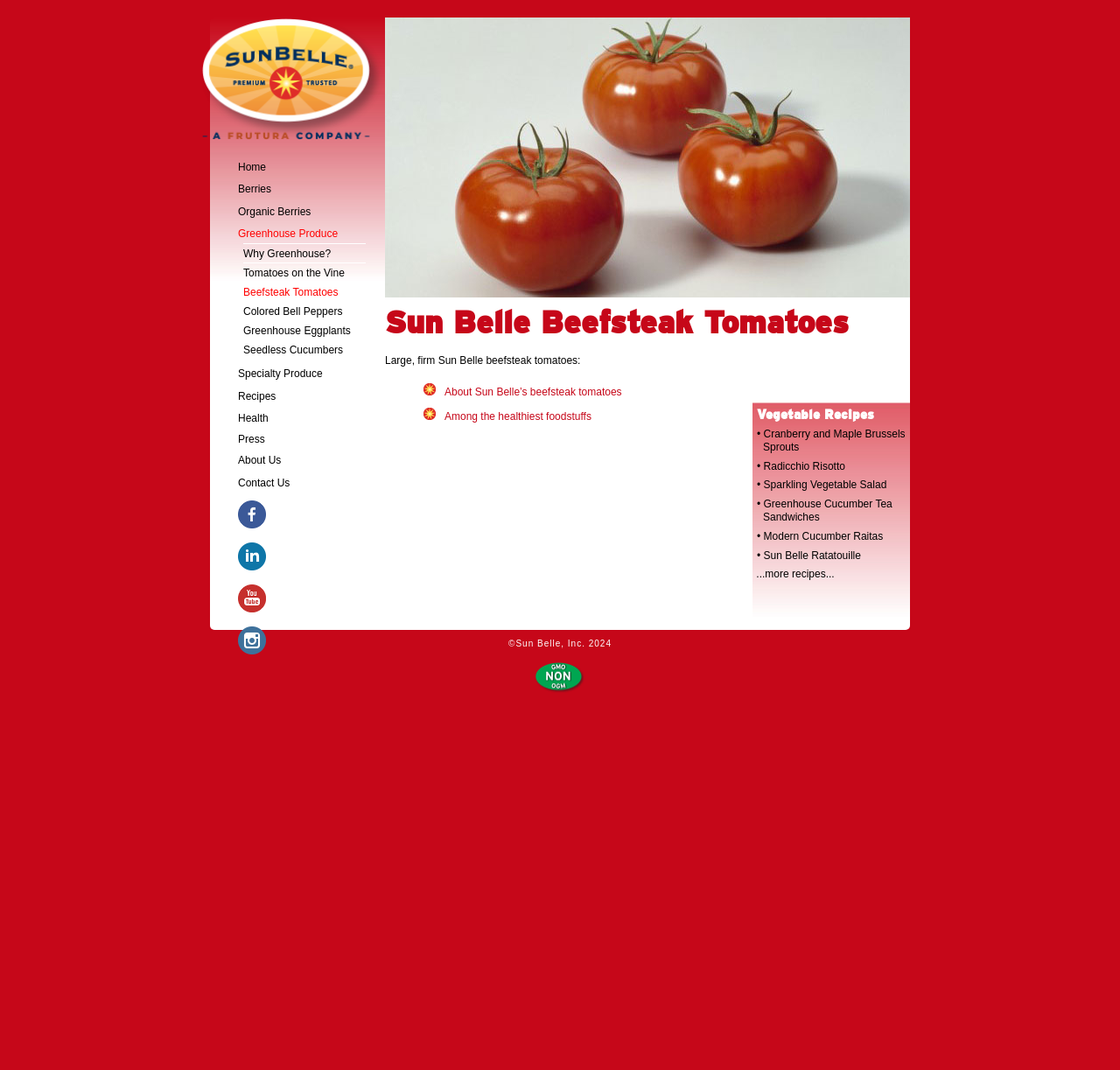Locate the bounding box coordinates of the clickable part needed for the task: "Select the Berries tab".

[0.212, 0.171, 0.242, 0.182]